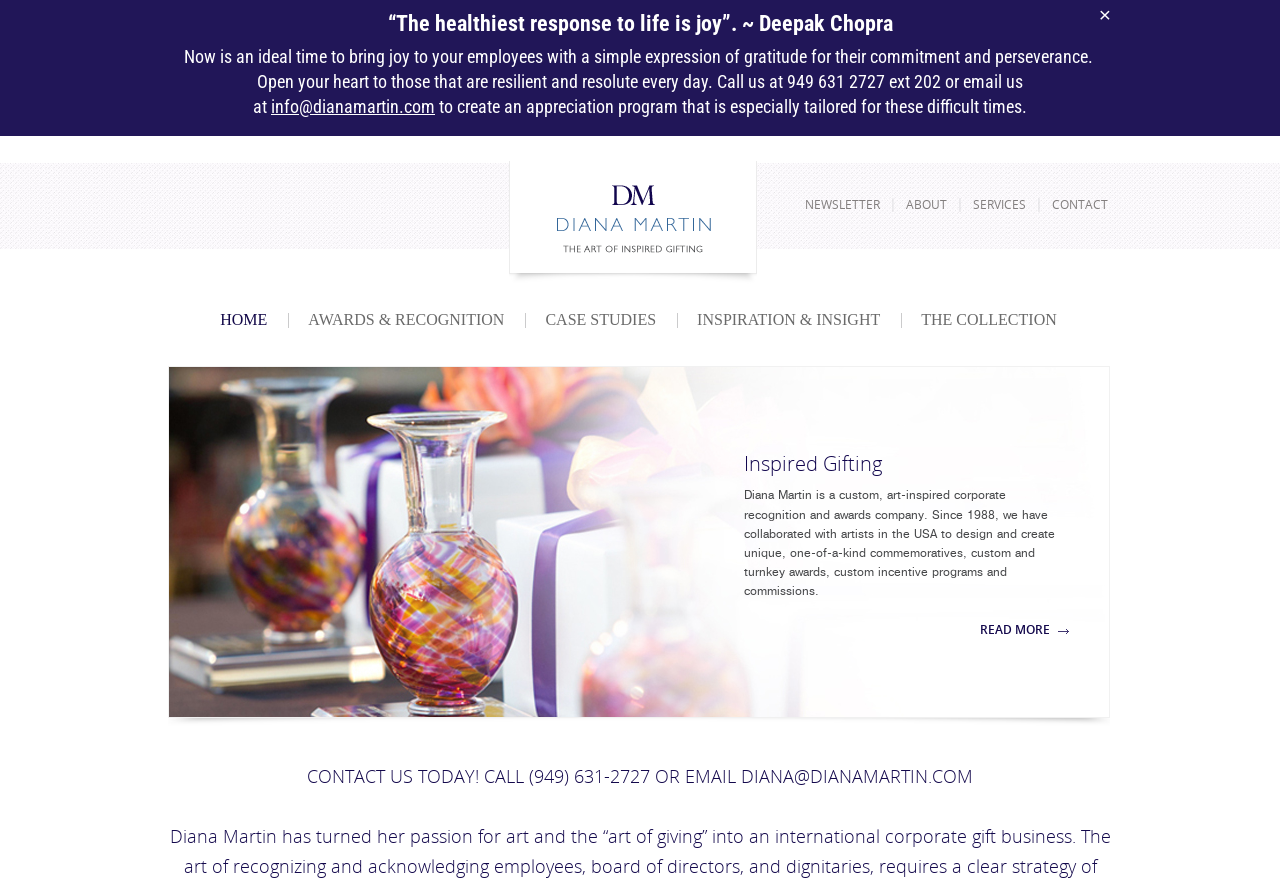Using the webpage screenshot and the element description Diana Martin Gifts, determine the bounding box coordinates. Specify the coordinates in the format (top-left x, top-left y, bottom-right x, bottom-right y) with values ranging from 0 to 1.

[0.398, 0.183, 0.591, 0.323]